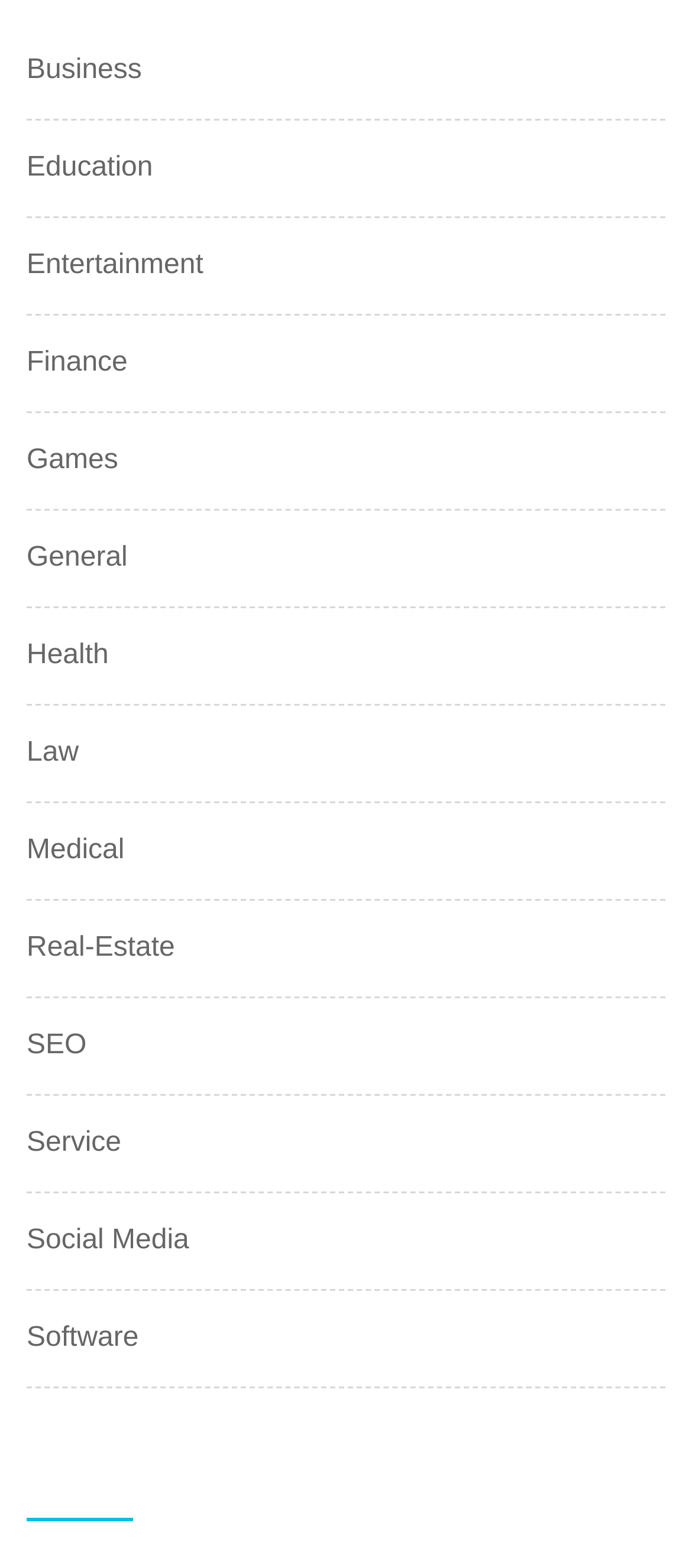Identify the bounding box coordinates of the clickable region required to complete the instruction: "Select Education". The coordinates should be given as four float numbers within the range of 0 and 1, i.e., [left, top, right, bottom].

[0.038, 0.093, 0.221, 0.121]